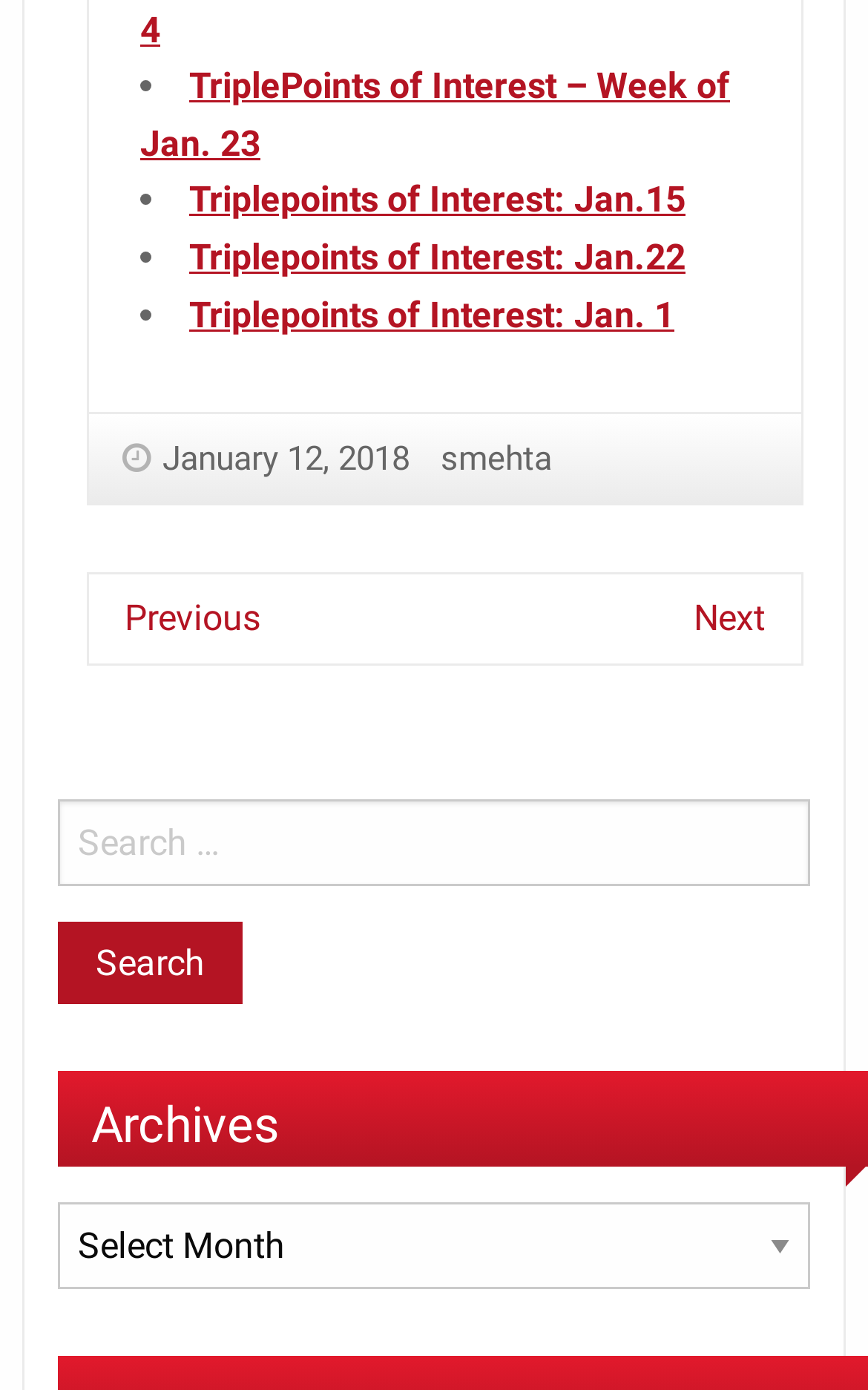Please provide the bounding box coordinate of the region that matches the element description: value="Search". Coordinates should be in the format (top-left x, top-left y, bottom-right x, bottom-right y) and all values should be between 0 and 1.

[0.067, 0.663, 0.279, 0.723]